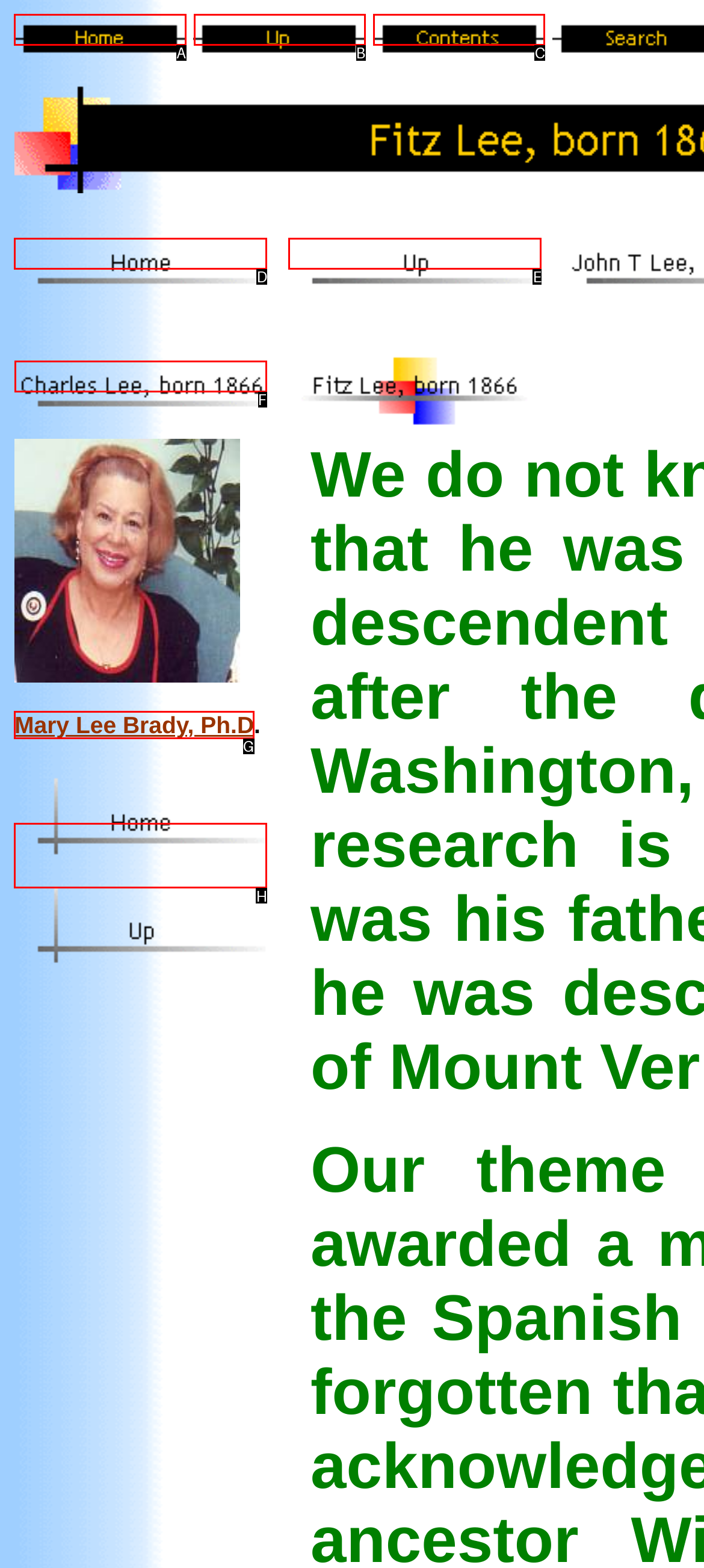For the task "Enter first name", which option's letter should you click? Answer with the letter only.

None